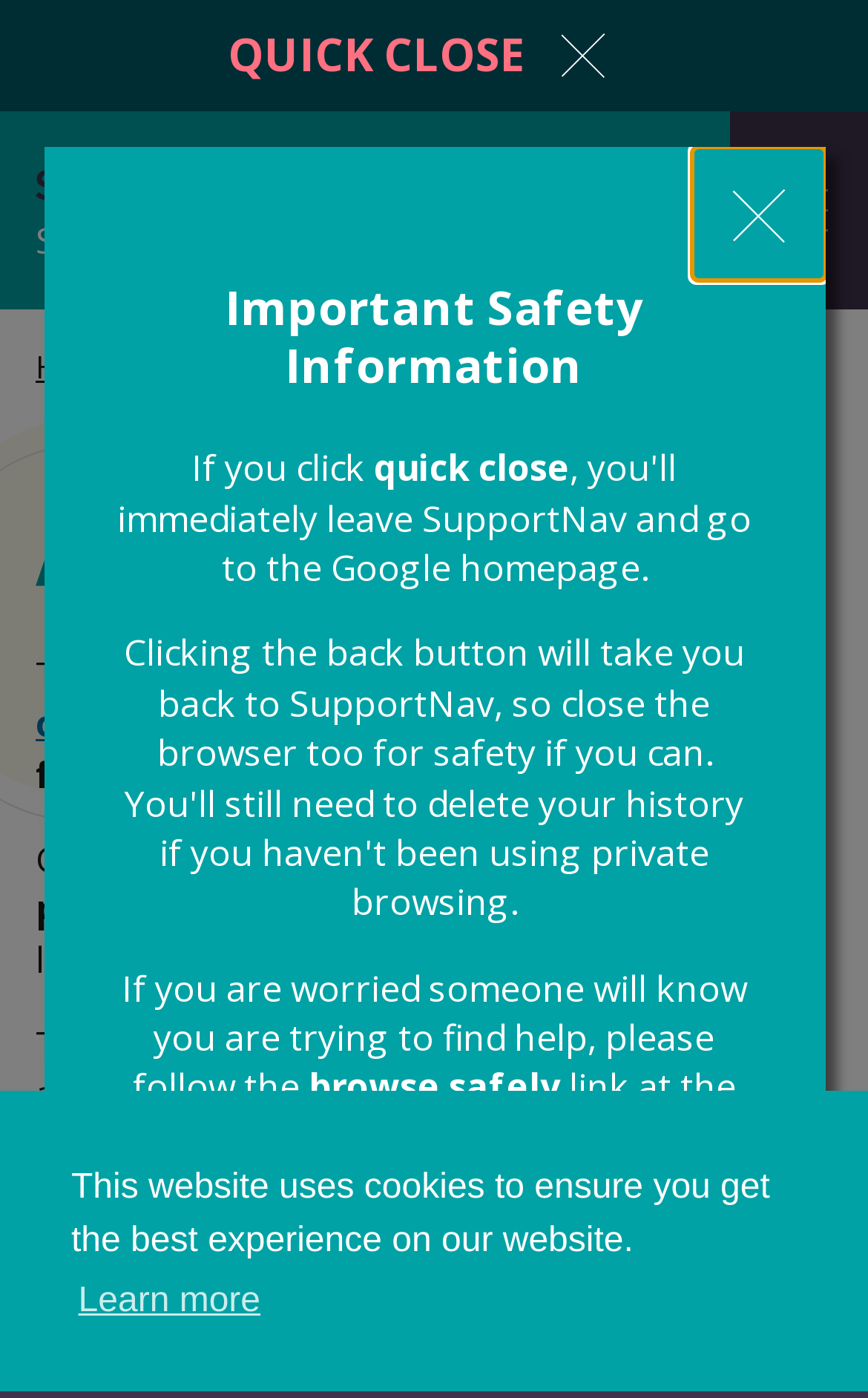Determine the bounding box for the HTML element described here: "I'm in danger now". The coordinates should be given as [left, top, right, bottom] with each number being a float between 0 and 1.

[0.041, 0.286, 0.959, 0.401]